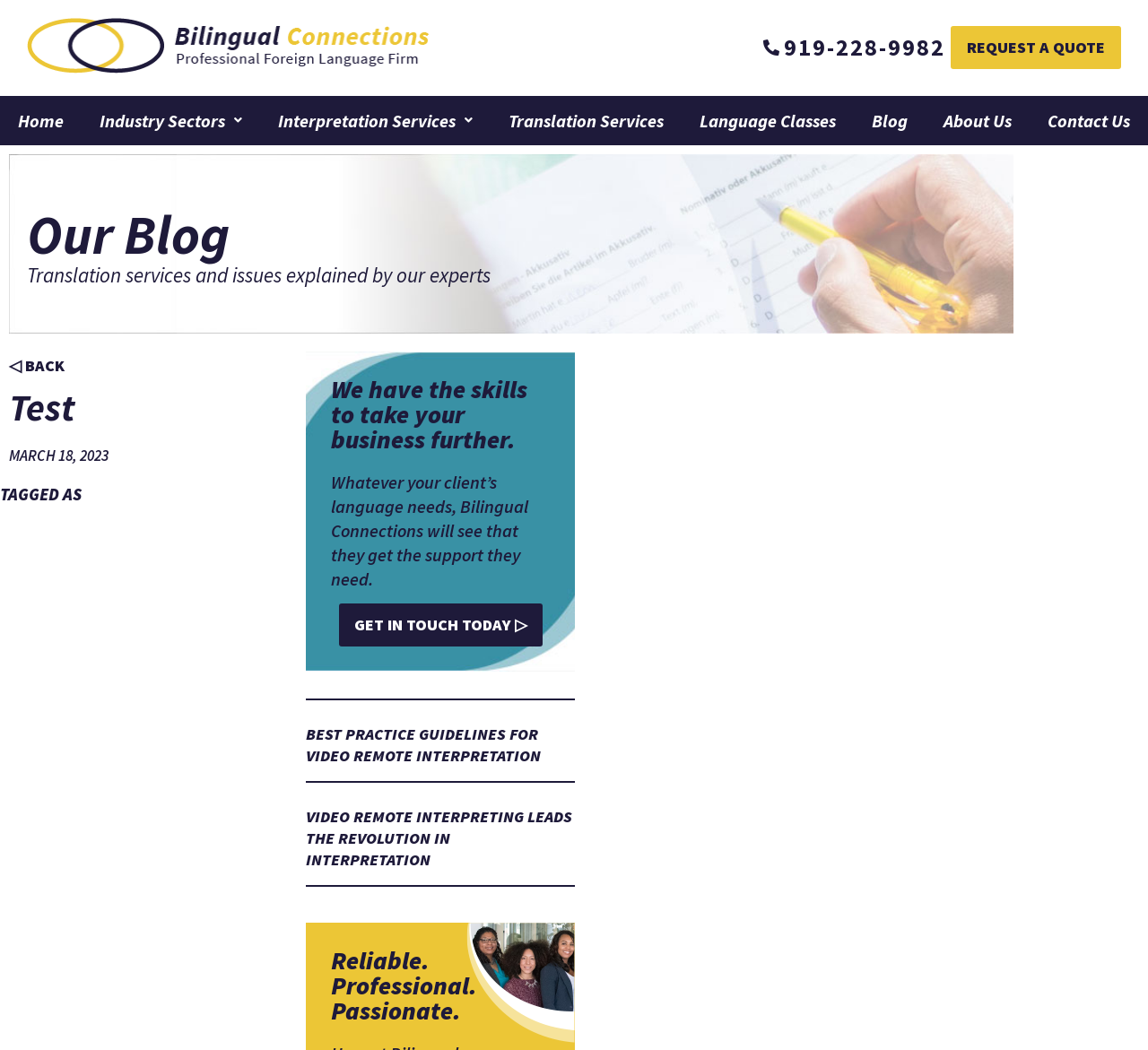Locate the bounding box coordinates of the clickable part needed for the task: "Go to Home page".

None